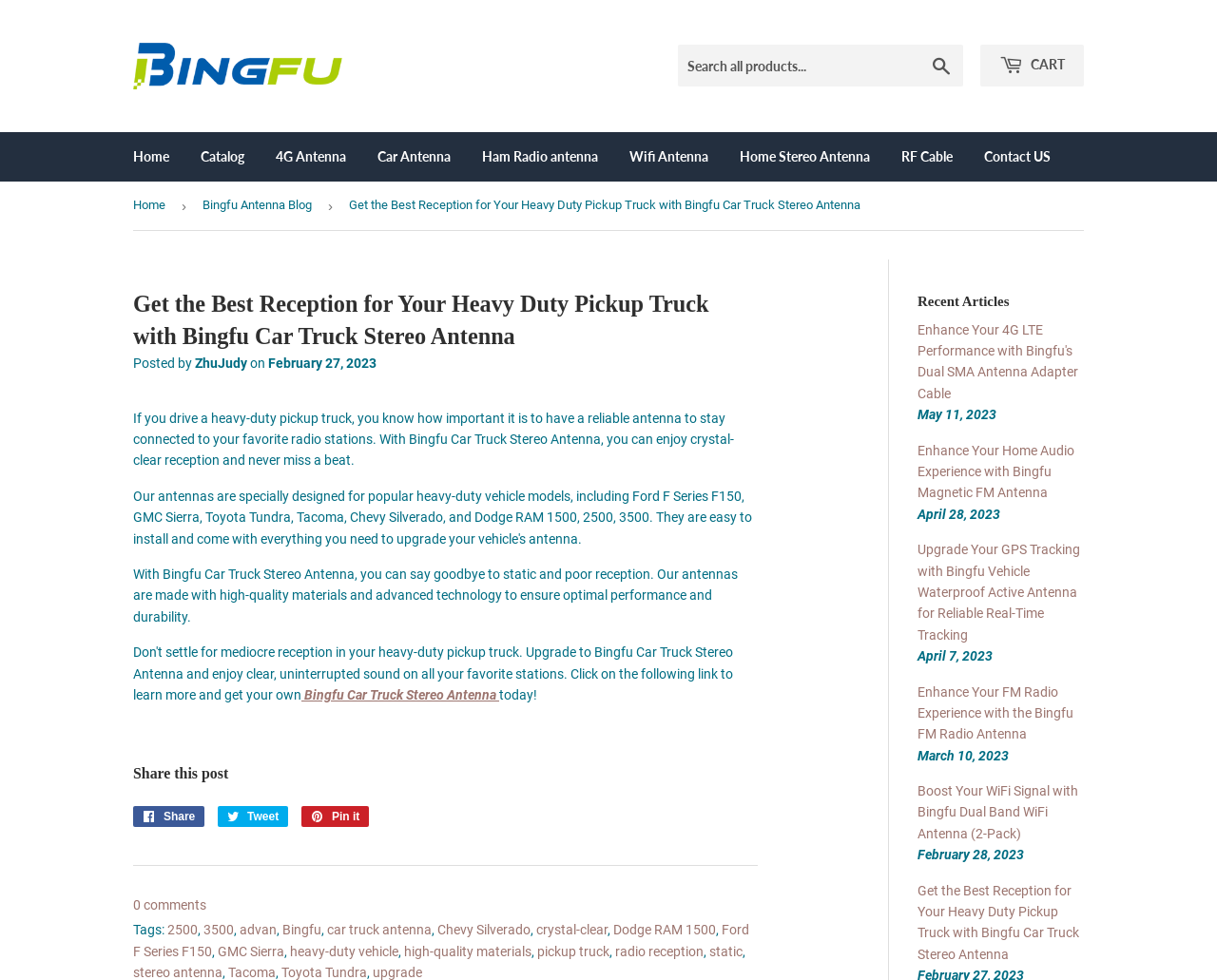How many social media platforms are available for sharing the post?
Based on the content of the image, thoroughly explain and answer the question.

I counted the number of links under the heading 'Share this post' and found that there are 3 links, each corresponding to a social media platform: Facebook, Twitter, and Pinterest.